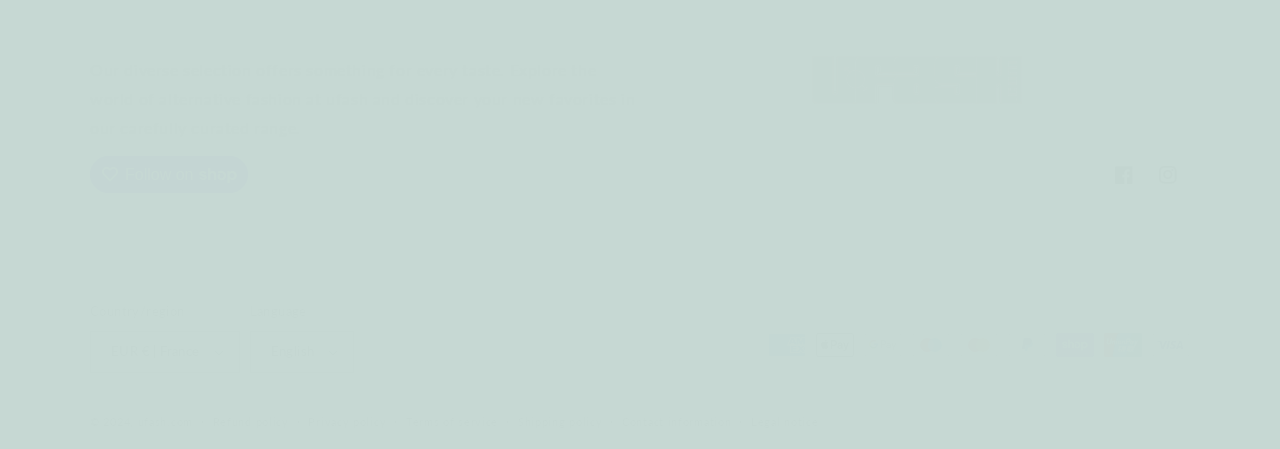Please provide a detailed answer to the question below based on the screenshot: 
What social media platforms can you follow ufash on?

The webpage provides links to follow ufash on Facebook and Instagram, which are located at the top right corner of the webpage with bounding box coordinates [0.861, 0.34, 0.895, 0.438] and [0.895, 0.34, 0.93, 0.438] respectively.